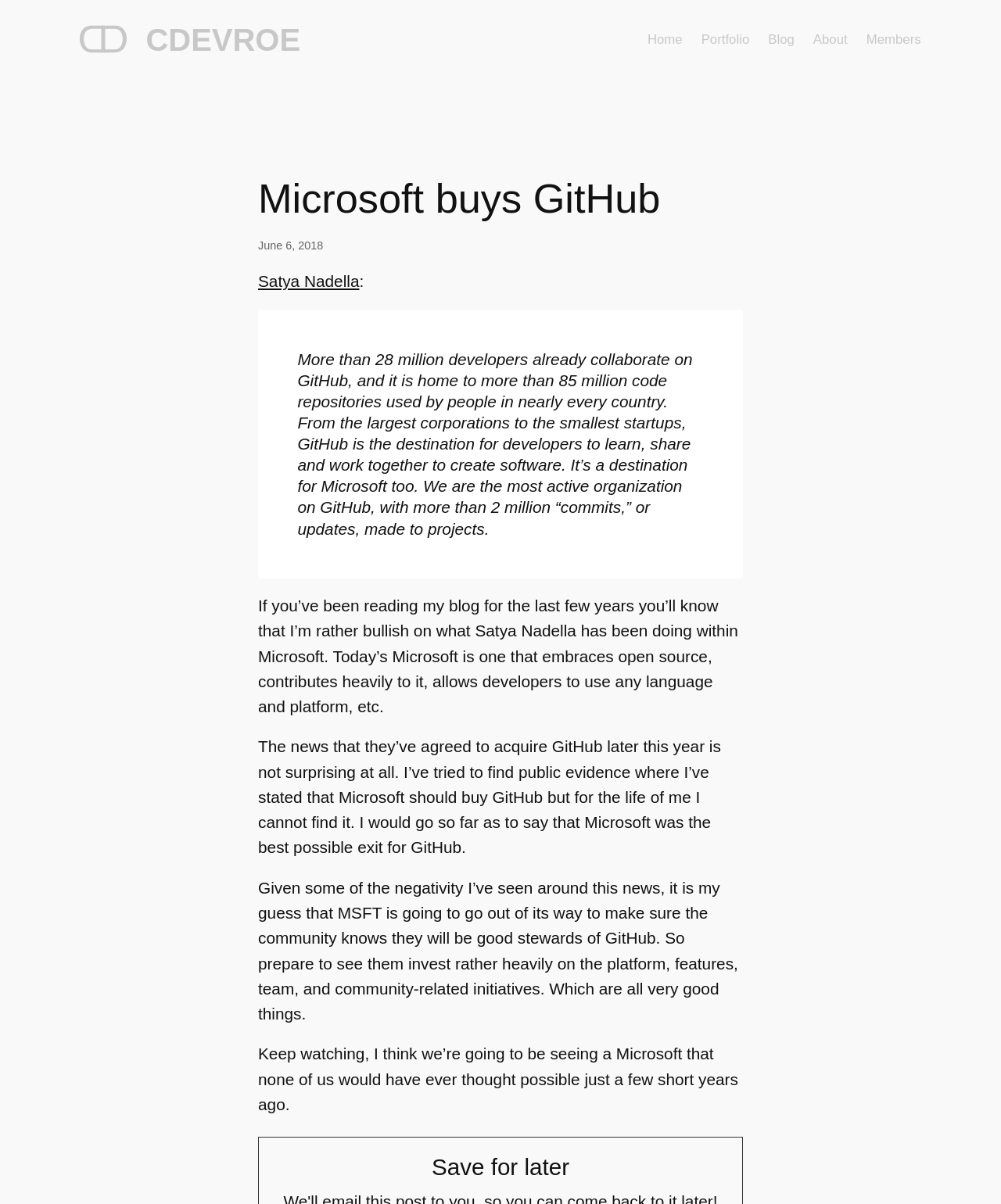Create an elaborate caption that covers all aspects of the webpage.

This webpage is about Microsoft's acquisition of GitHub, with the title "Microsoft buys GitHub" prominently displayed. At the top left of the page, there is a small image, and next to it, a link to the author's profile, "CDEVROE". 

On the top right, there is a navigation menu with five links: "Home", "Portfolio", "Blog", "About", and "Members". 

Below the navigation menu, there is a heading that reads "Microsoft buys GitHub", followed by a timestamp "June 6, 2018". The article then quotes Satya Nadella, the CEO of Microsoft, and provides a brief description of GitHub, stating that it is a platform where more than 28 million developers collaborate and share code repositories.

The main content of the article is a blockquote that discusses the implications of Microsoft's acquisition of GitHub. The text is divided into four paragraphs, each discussing the potential benefits of the acquisition, such as Microsoft's commitment to open source and its potential to invest heavily in the platform.

At the bottom of the page, there is a heading "Save for later", which suggests that readers can save the article for future reference.